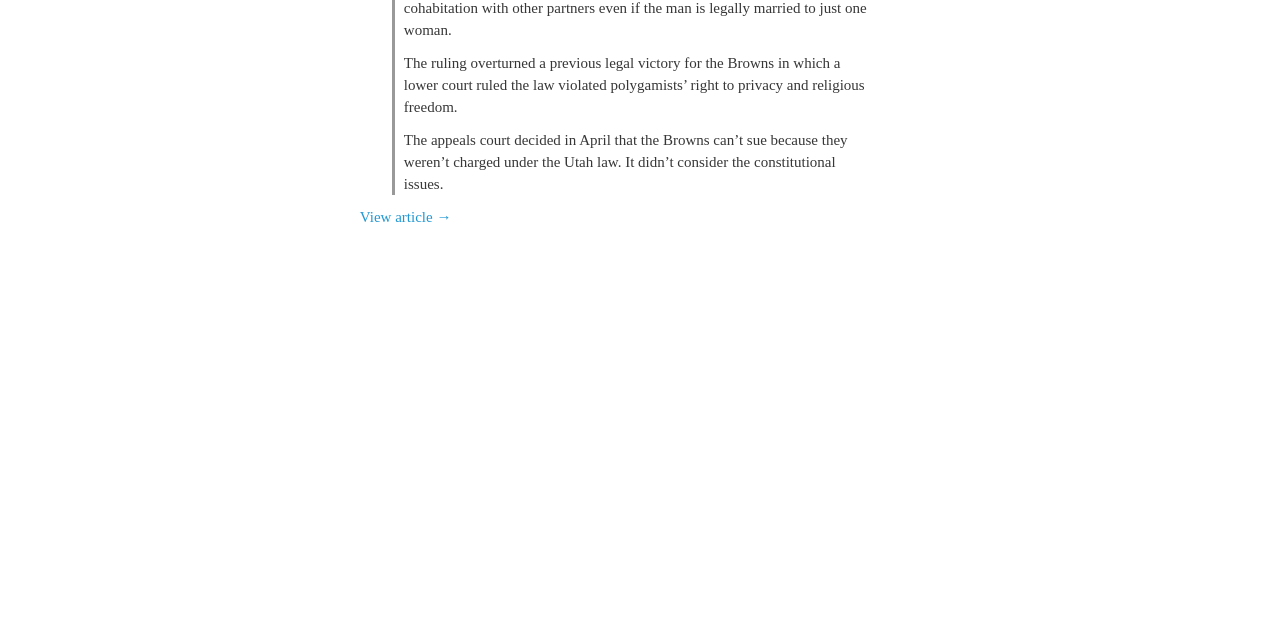Provide the bounding box for the UI element matching this description: "View article →".

[0.281, 0.326, 0.353, 0.351]